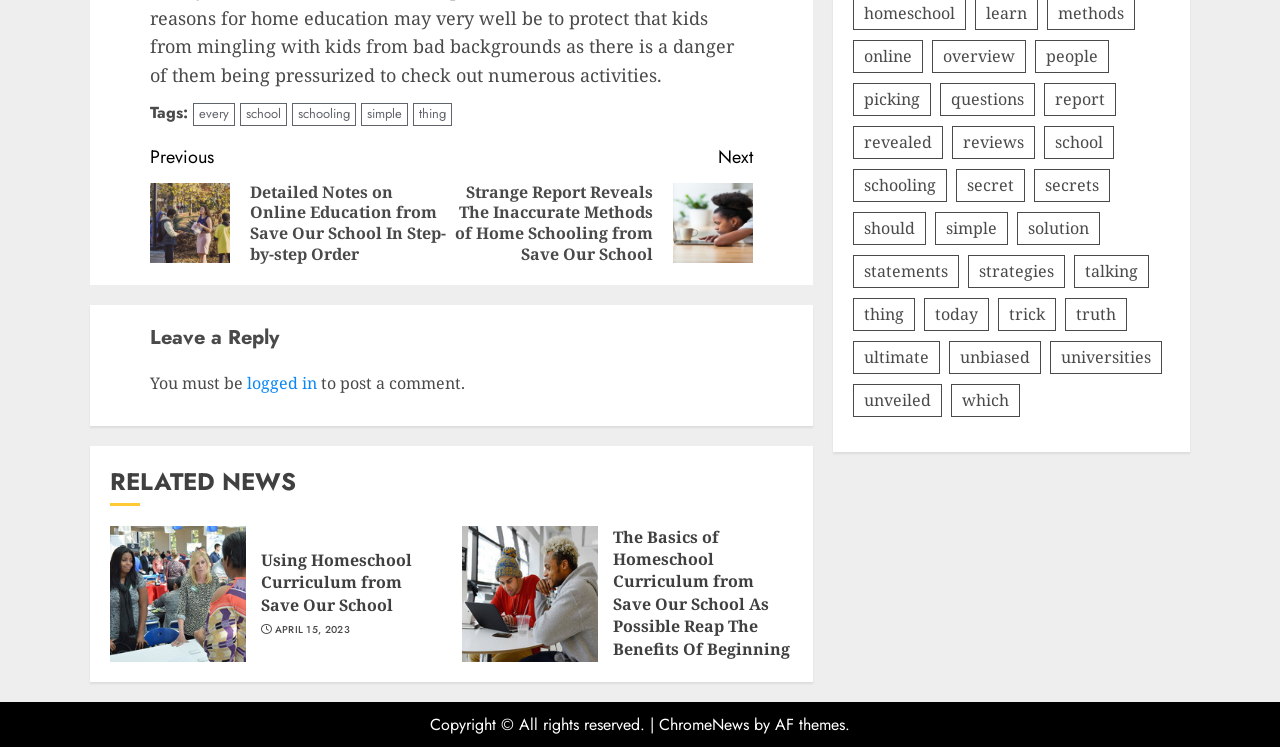Please find the bounding box coordinates of the element that needs to be clicked to perform the following instruction: "Browse the 'school' category". The bounding box coordinates should be four float numbers between 0 and 1, represented as [left, top, right, bottom].

[0.816, 0.168, 0.871, 0.212]